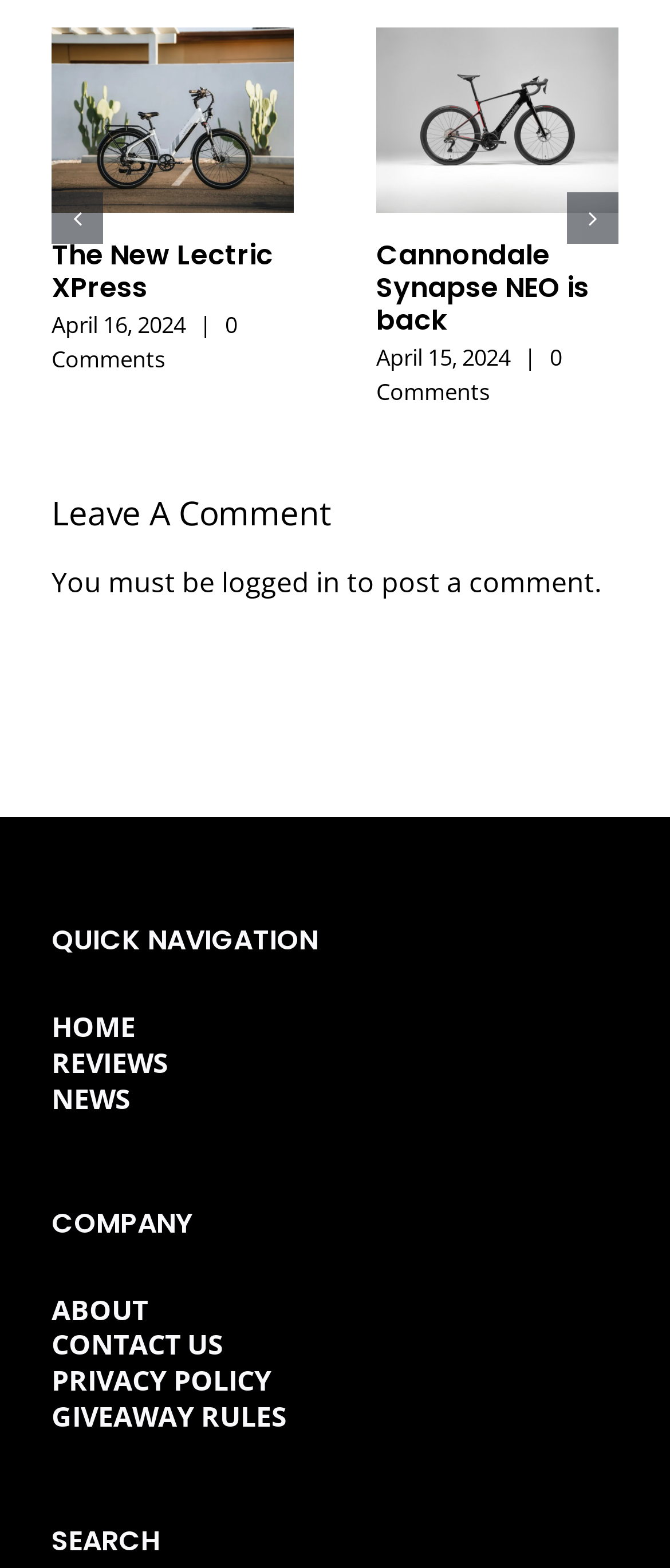What is the title of the second article?
Based on the image, answer the question with a single word or brief phrase.

Cannondale Synapse NEO is back